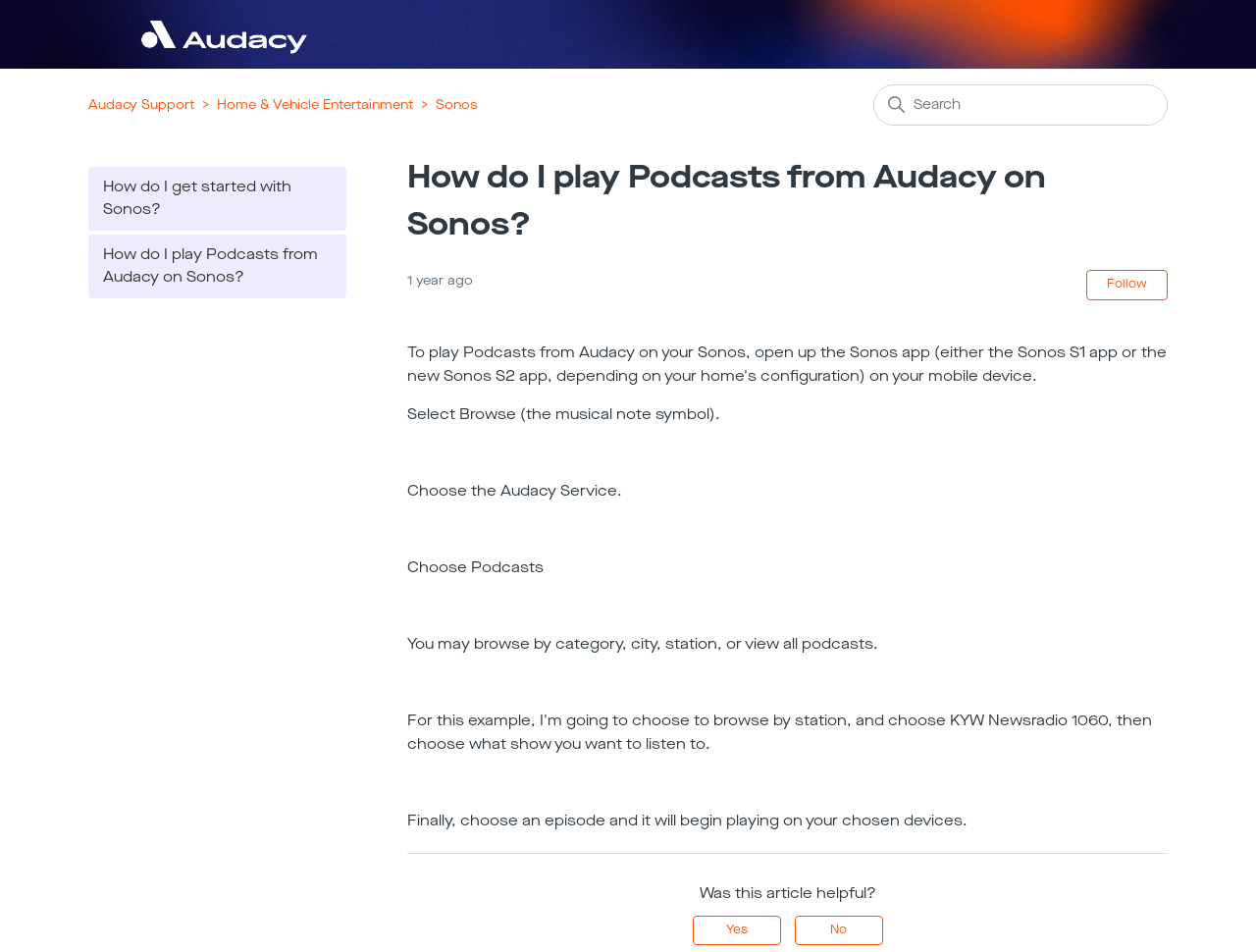Find the coordinates for the bounding box of the element with this description: "Step 2: Vacuum the Screen".

None